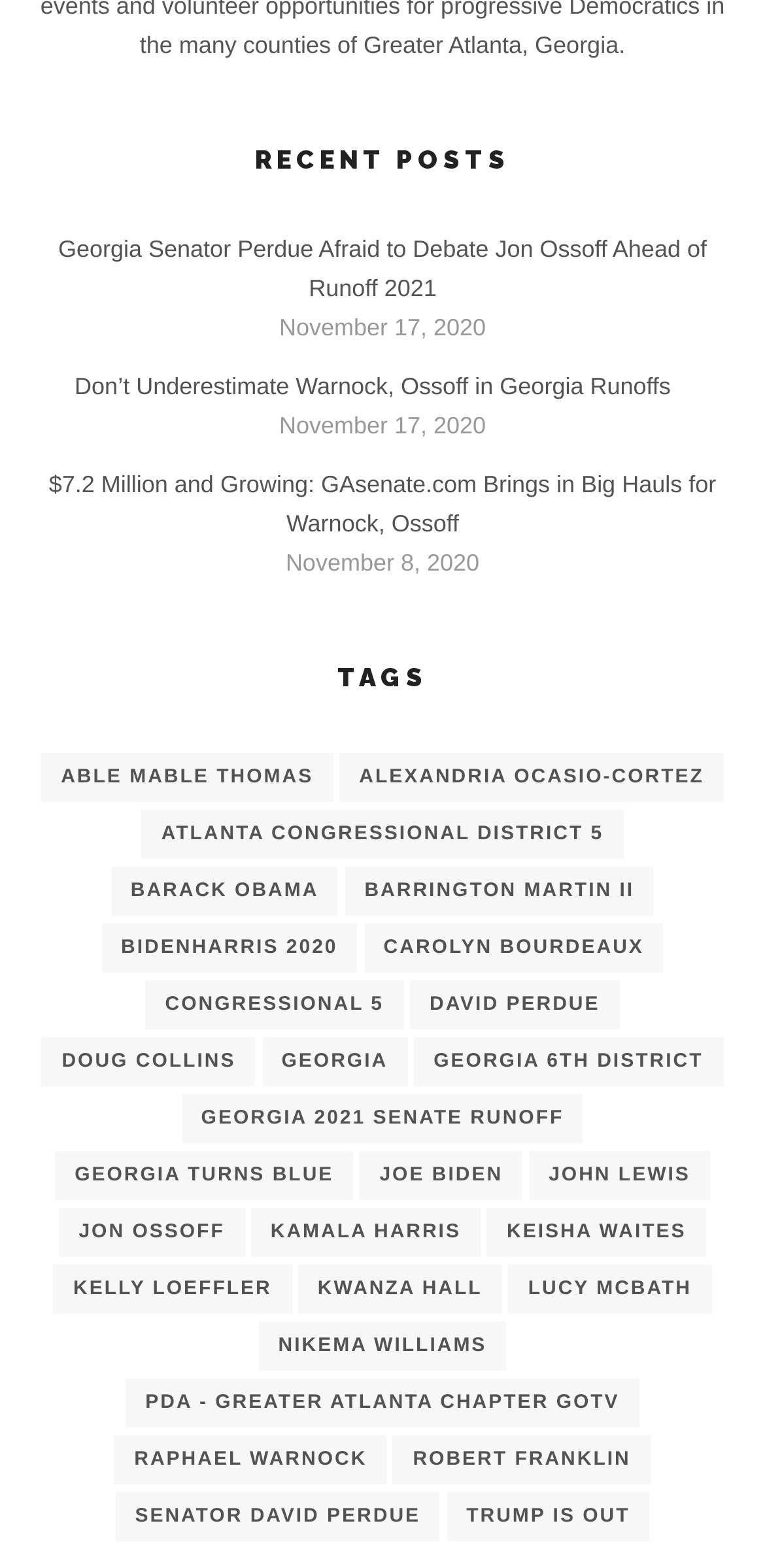How many items are associated with the tag 'Jon Ossoff'?
Using the information from the image, give a concise answer in one word or a short phrase.

5